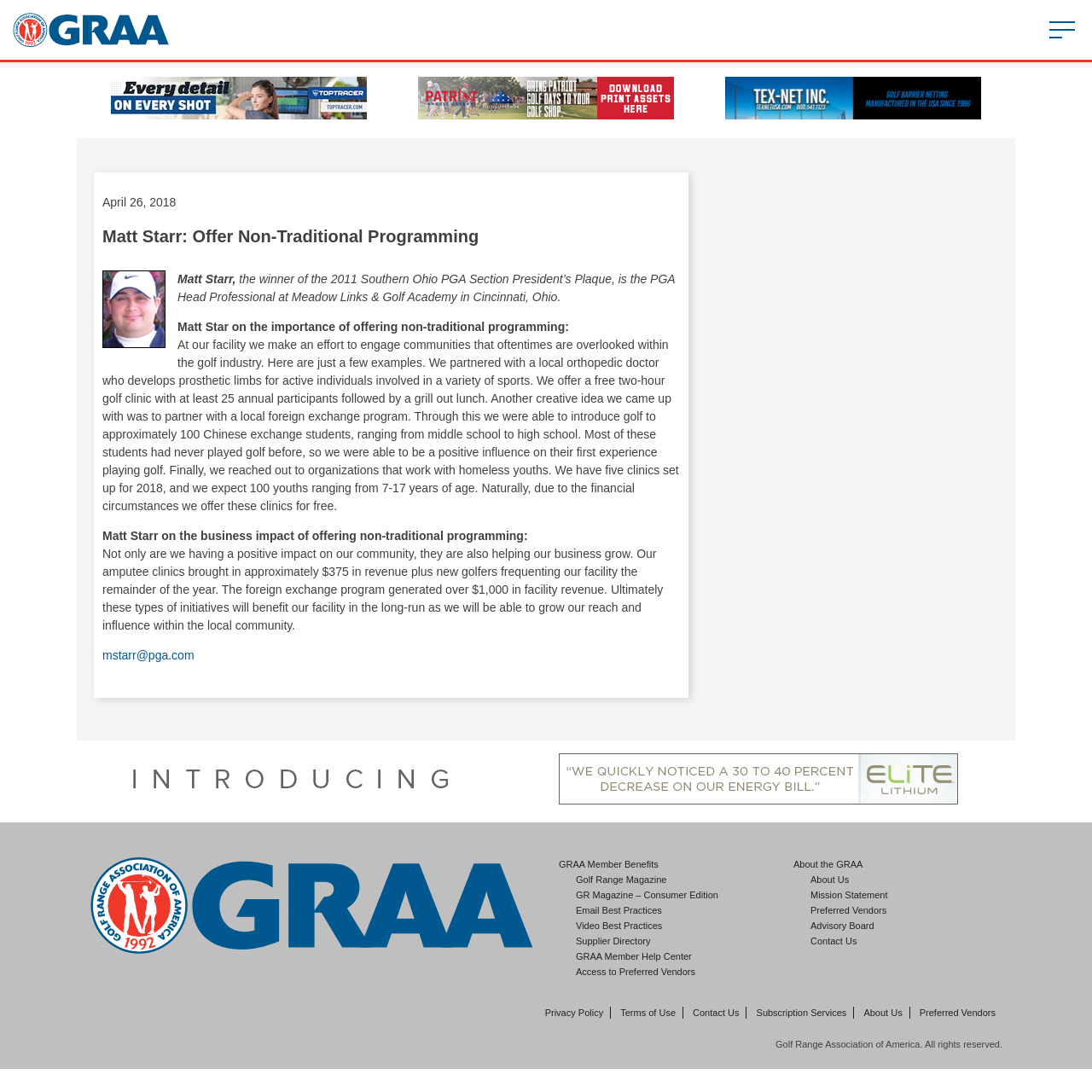Indicate the bounding box coordinates of the element that must be clicked to execute the instruction: "Read about Matt Starr's non-traditional programming". The coordinates should be given as four float numbers between 0 and 1, i.e., [left, top, right, bottom].

[0.162, 0.293, 0.521, 0.305]